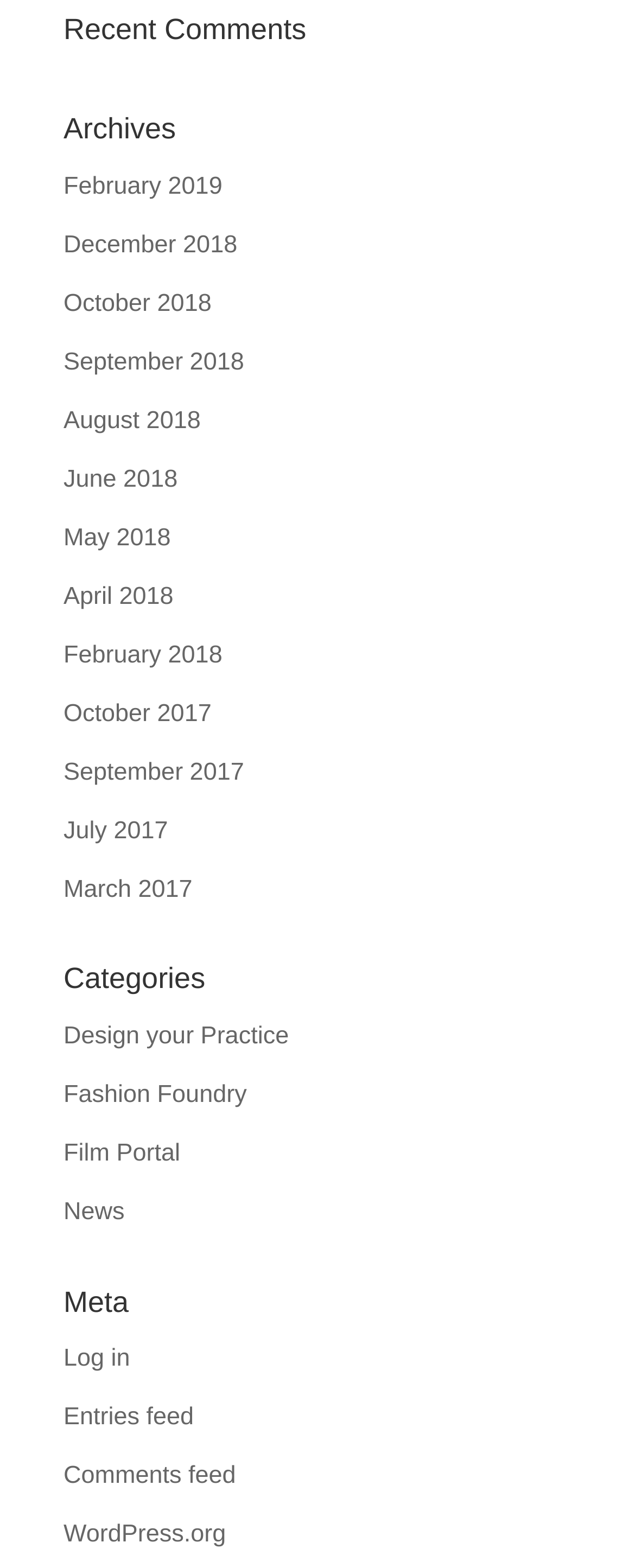How many categories are listed?
Please provide a comprehensive answer to the question based on the webpage screenshot.

I counted the number of categories listed under the 'Categories' heading, which are 'Design your Practice', 'Fashion Foundry', 'Film Portal', 'News', totaling 5 categories.